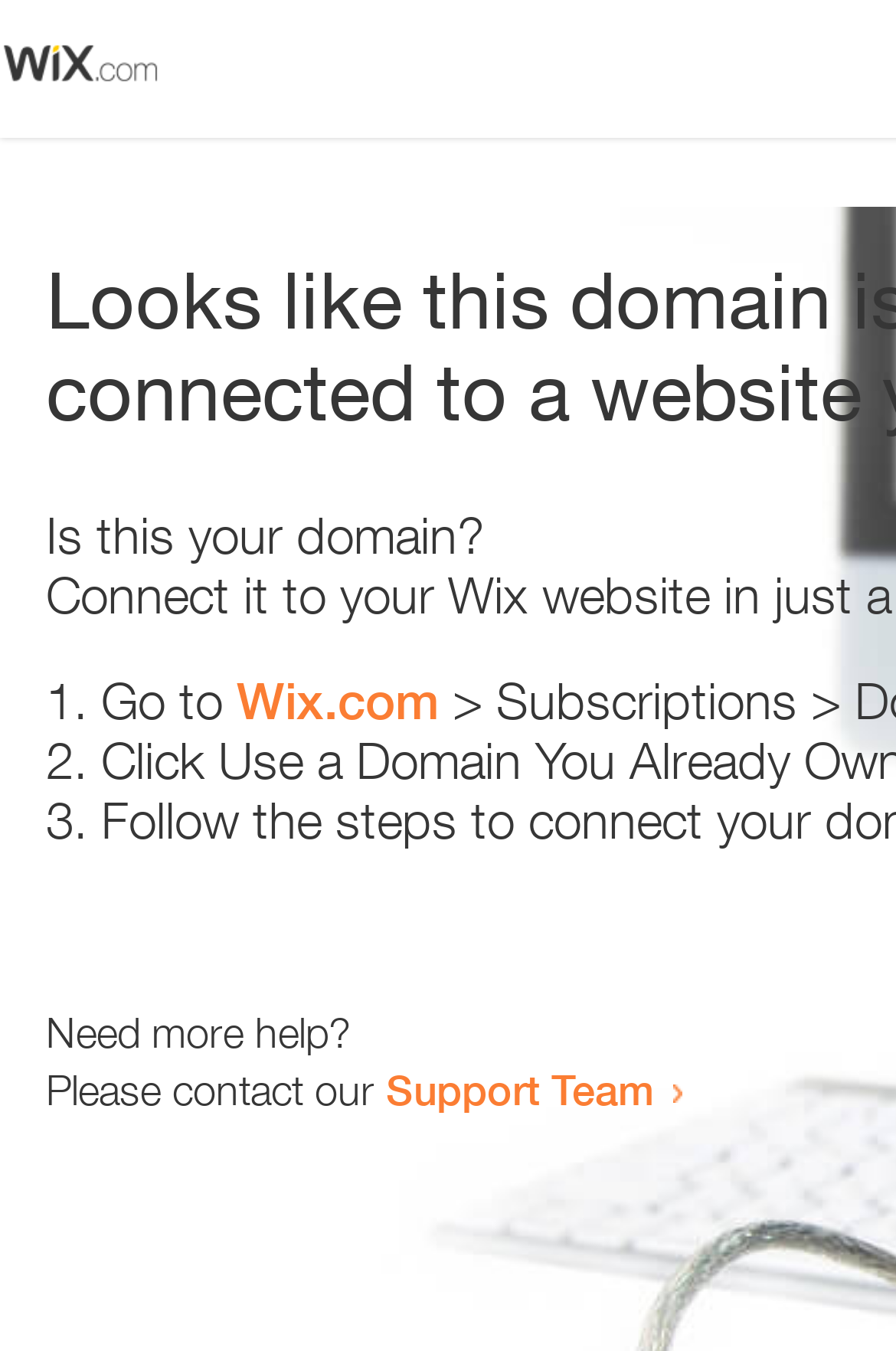What is the principal heading displayed on the webpage?

Looks like this domain isn't
connected to a website yet